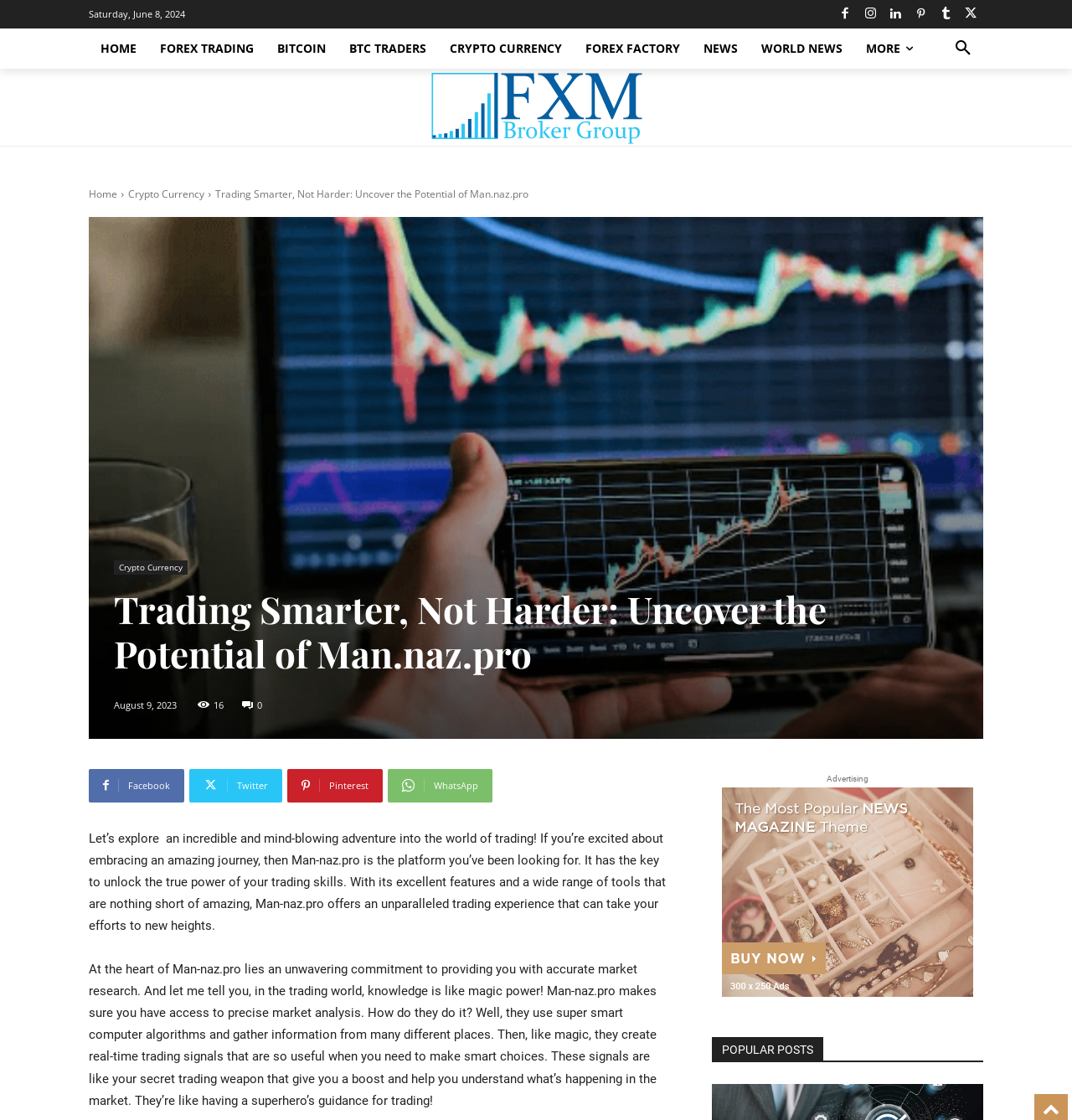Provide the bounding box coordinates of the area you need to click to execute the following instruction: "Click on the HOME link".

[0.083, 0.025, 0.138, 0.061]